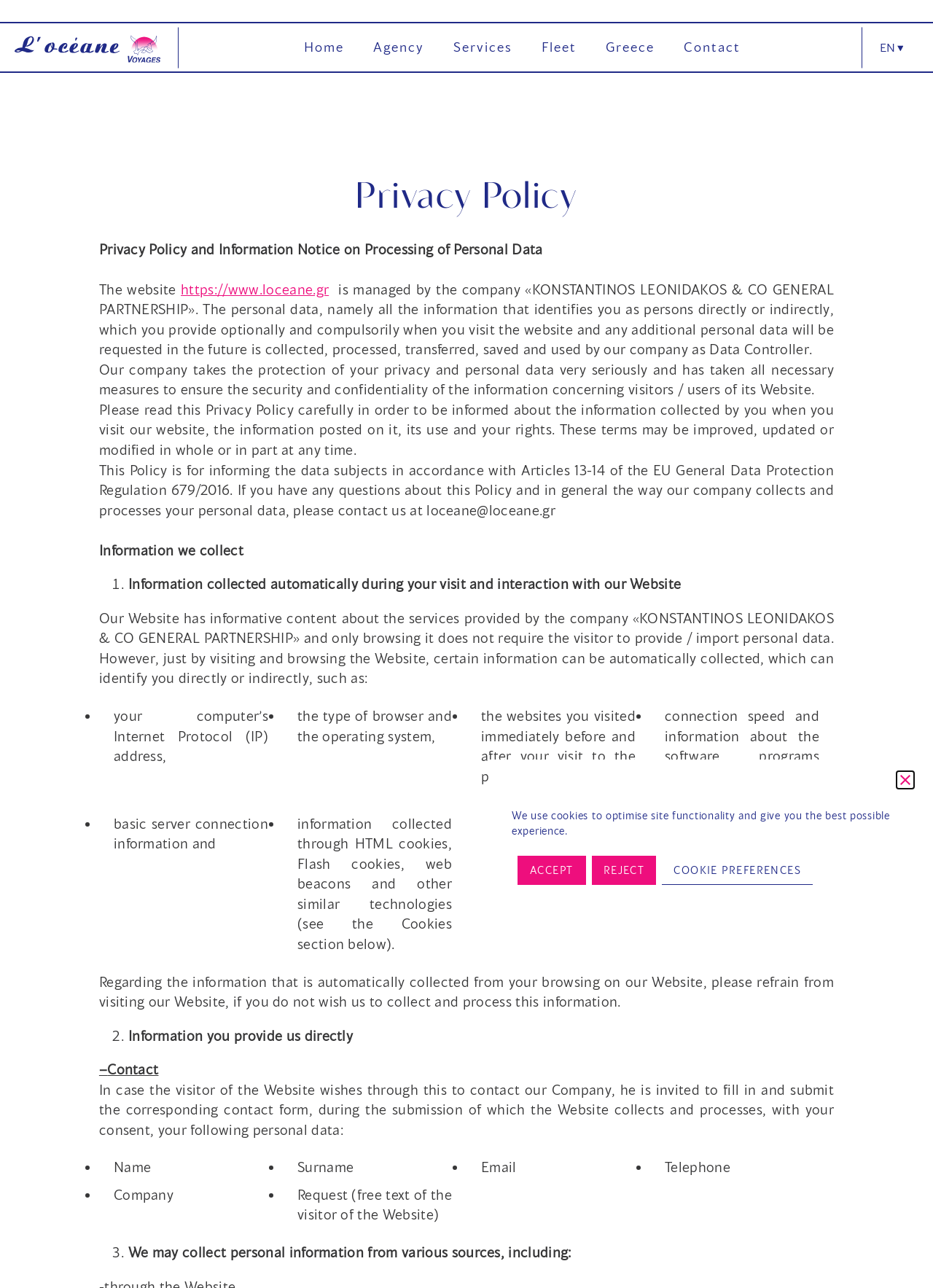Extract the bounding box coordinates for the UI element described by the text: "CRUISES & SHORE EXCURSIONS". The coordinates should be in the form of [left, top, right, bottom] with values between 0 and 1.

[0.618, 0.238, 0.877, 0.251]